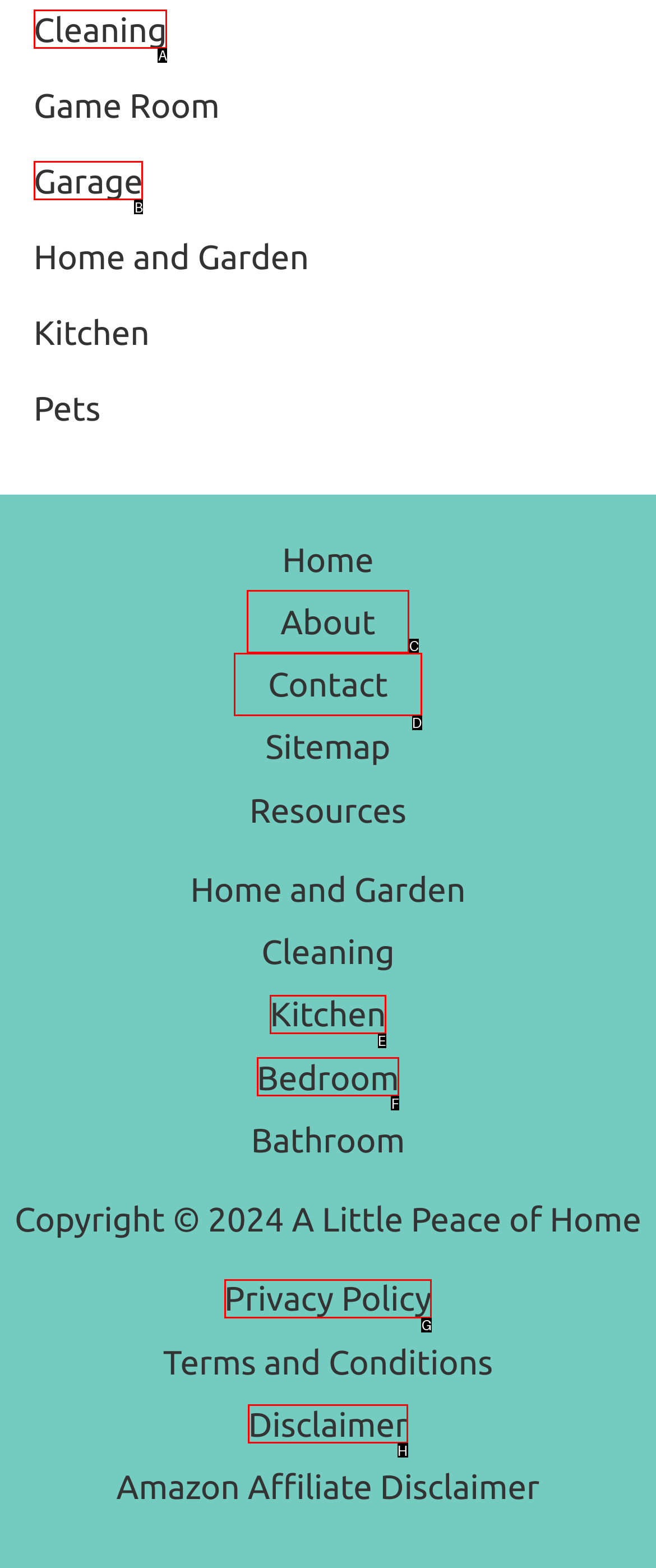Find the option that fits the given description: Privacy Policy
Answer with the letter representing the correct choice directly.

G